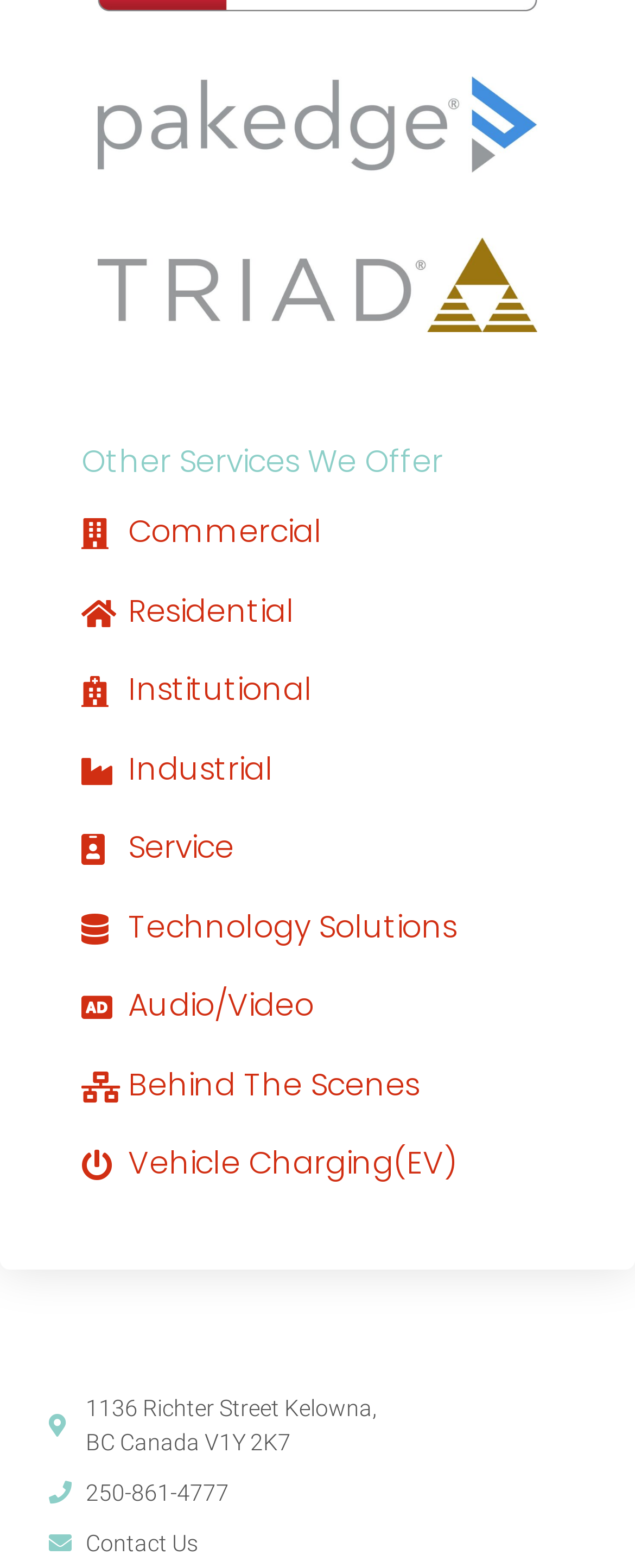Pinpoint the bounding box coordinates of the clickable element needed to complete the instruction: "View contact information". The coordinates should be provided as four float numbers between 0 and 1: [left, top, right, bottom].

[0.077, 0.941, 0.923, 0.963]